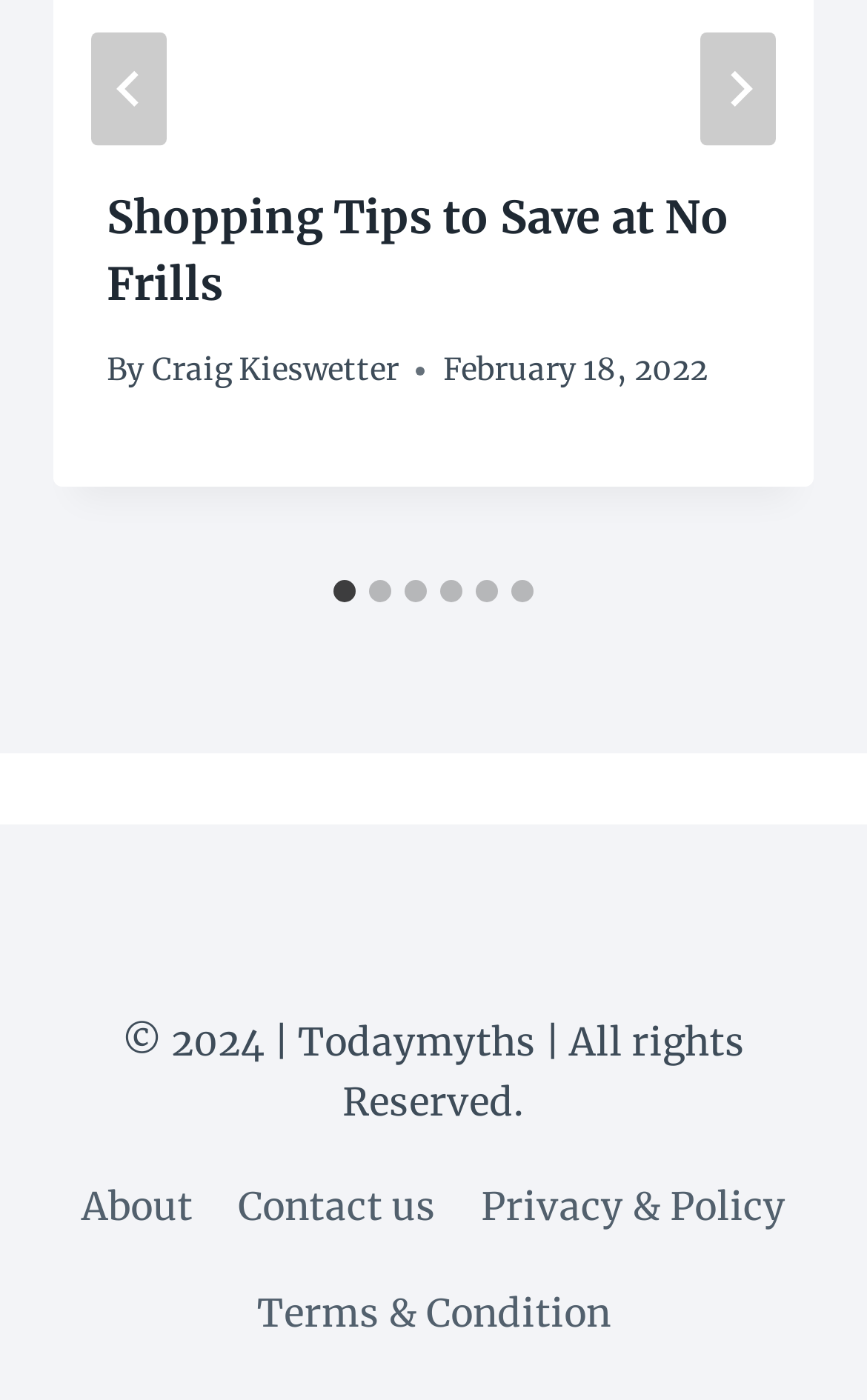Please determine the bounding box coordinates of the section I need to click to accomplish this instruction: "Go to the last slide".

[0.105, 0.023, 0.192, 0.104]